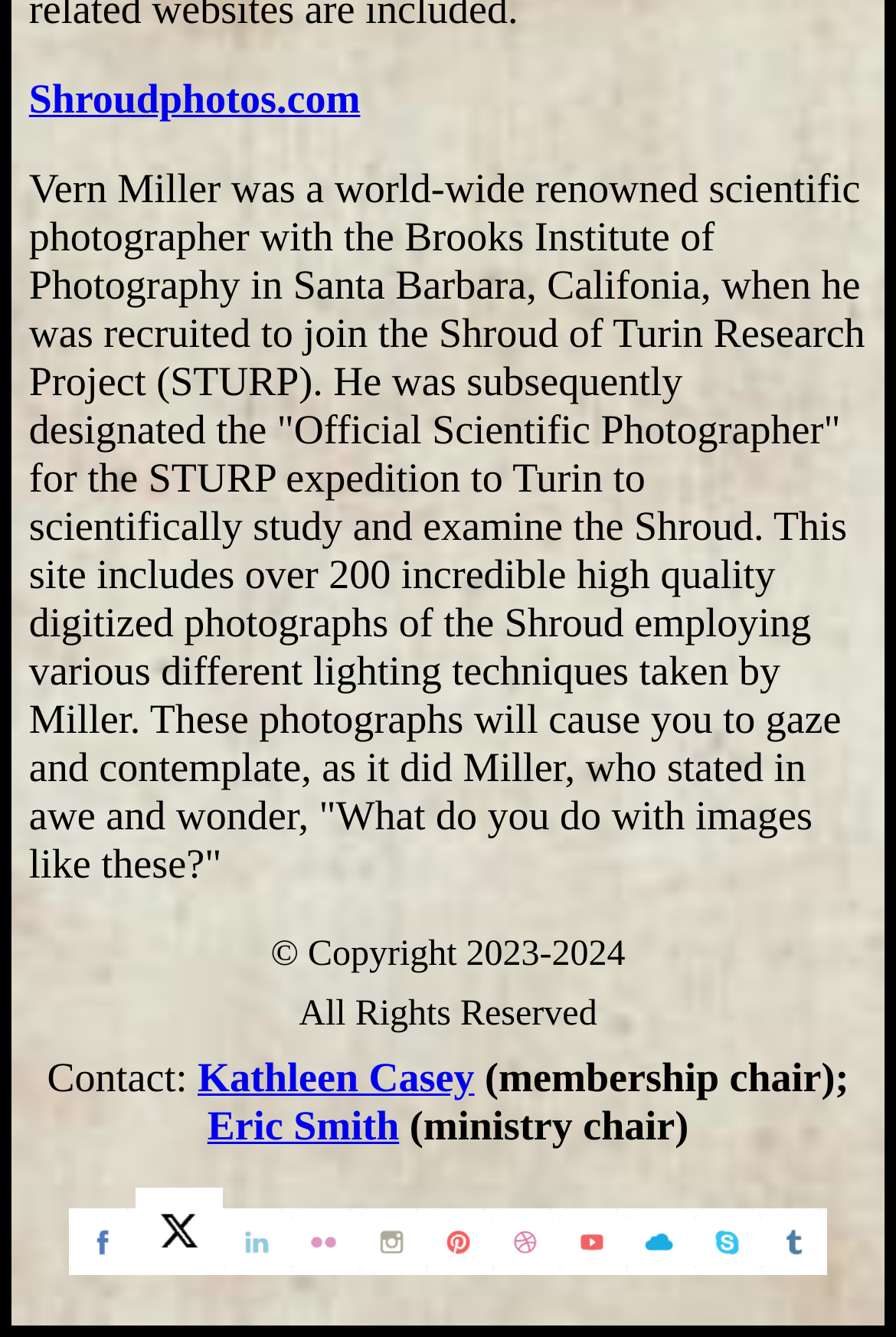What social media platform is linked at the bottom of the page?
From the details in the image, answer the question comprehensively.

The answer can be found in the link element with the OCR text 'FaceBook' located at the bottom of the webpage. This element provides a link to the social media platform.